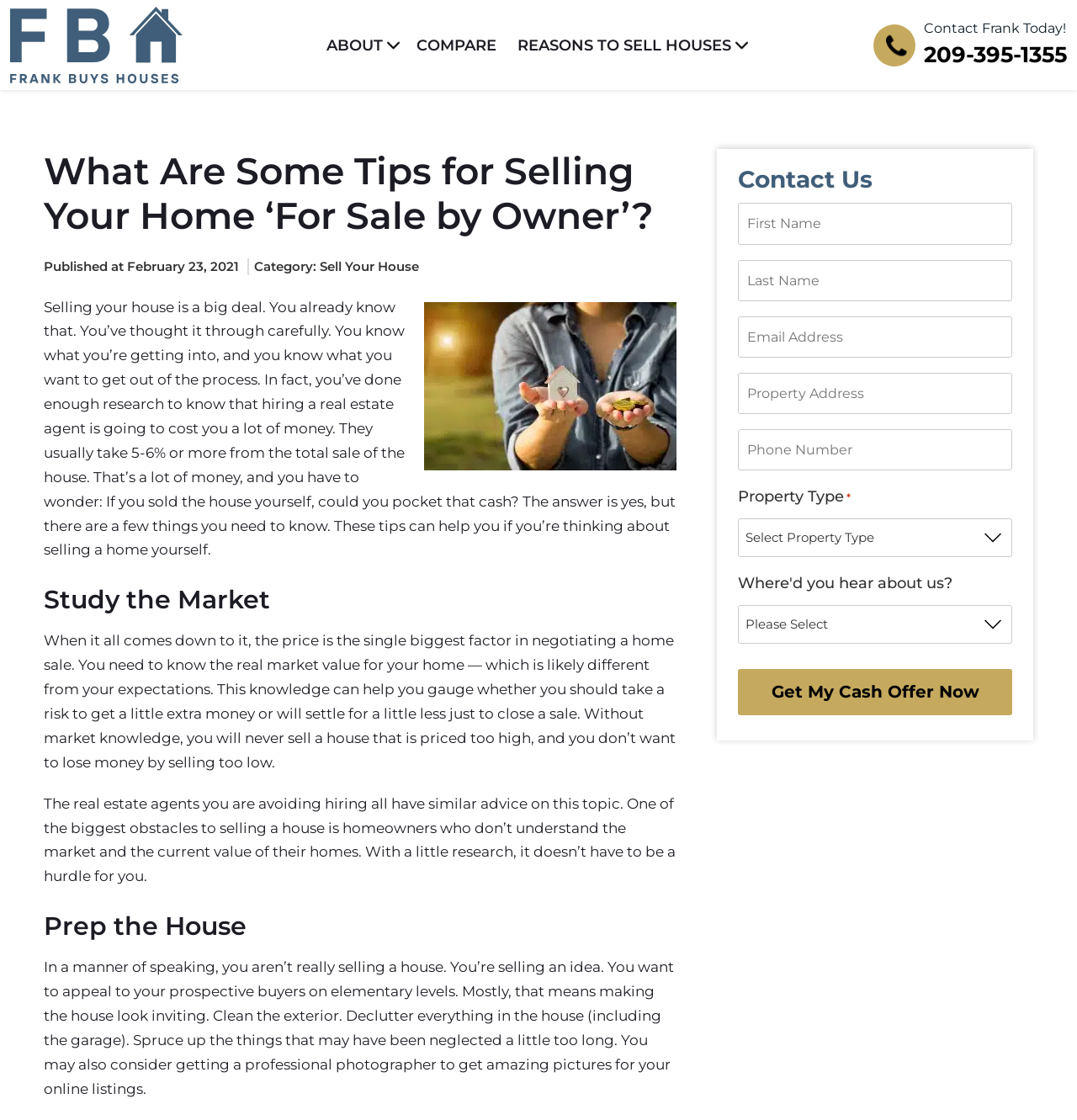Specify the bounding box coordinates of the area to click in order to follow the given instruction: "Click the 'Contact Frank Today!' link."

[0.811, 0.017, 0.991, 0.064]